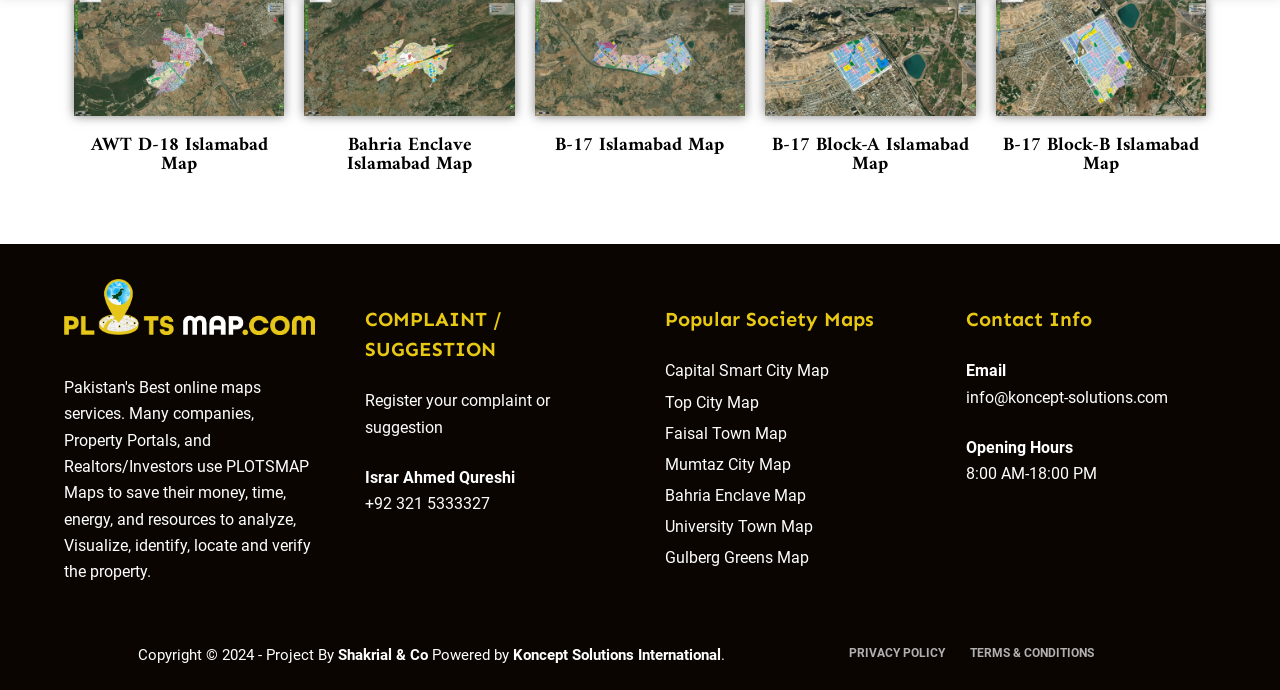Utilize the details in the image to thoroughly answer the following question: Who can be contacted for complaints or suggestions?

The static text element with bounding box coordinates [0.285, 0.678, 0.402, 0.706] contains the name 'Israr Ahmed Qureshi', which is mentioned alongside a phone number and an email address, indicating that this person can be contacted for complaints or suggestions.